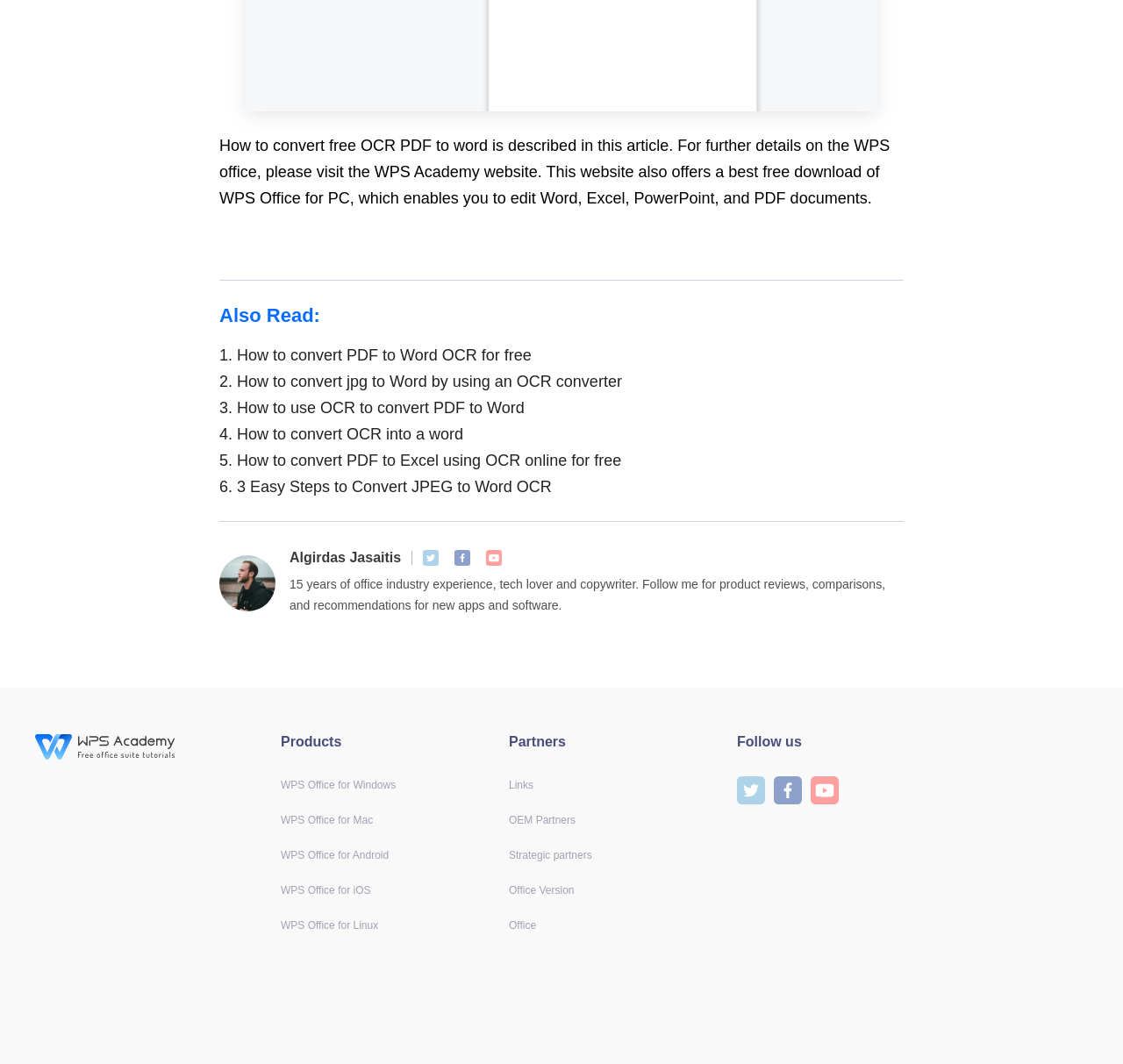Please identify the bounding box coordinates of the element that needs to be clicked to perform the following instruction: "Learn about WPS Office for Windows".

[0.25, 0.732, 0.352, 0.744]